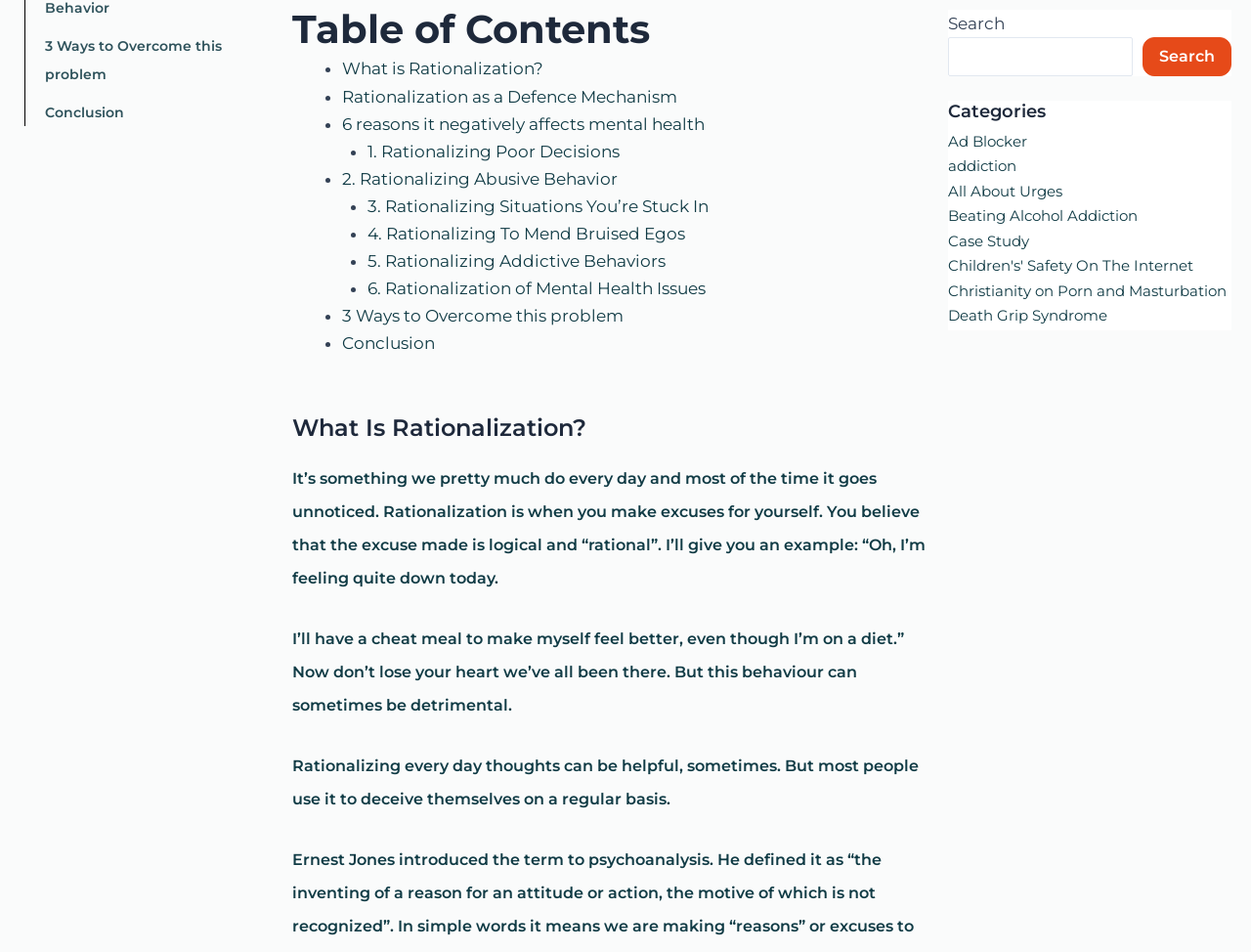Identify the bounding box coordinates for the UI element described as: "Urban Dictionary on Porn". The coordinates should be provided as four floats between 0 and 1: [left, top, right, bottom].

[0.758, 0.899, 0.889, 0.916]